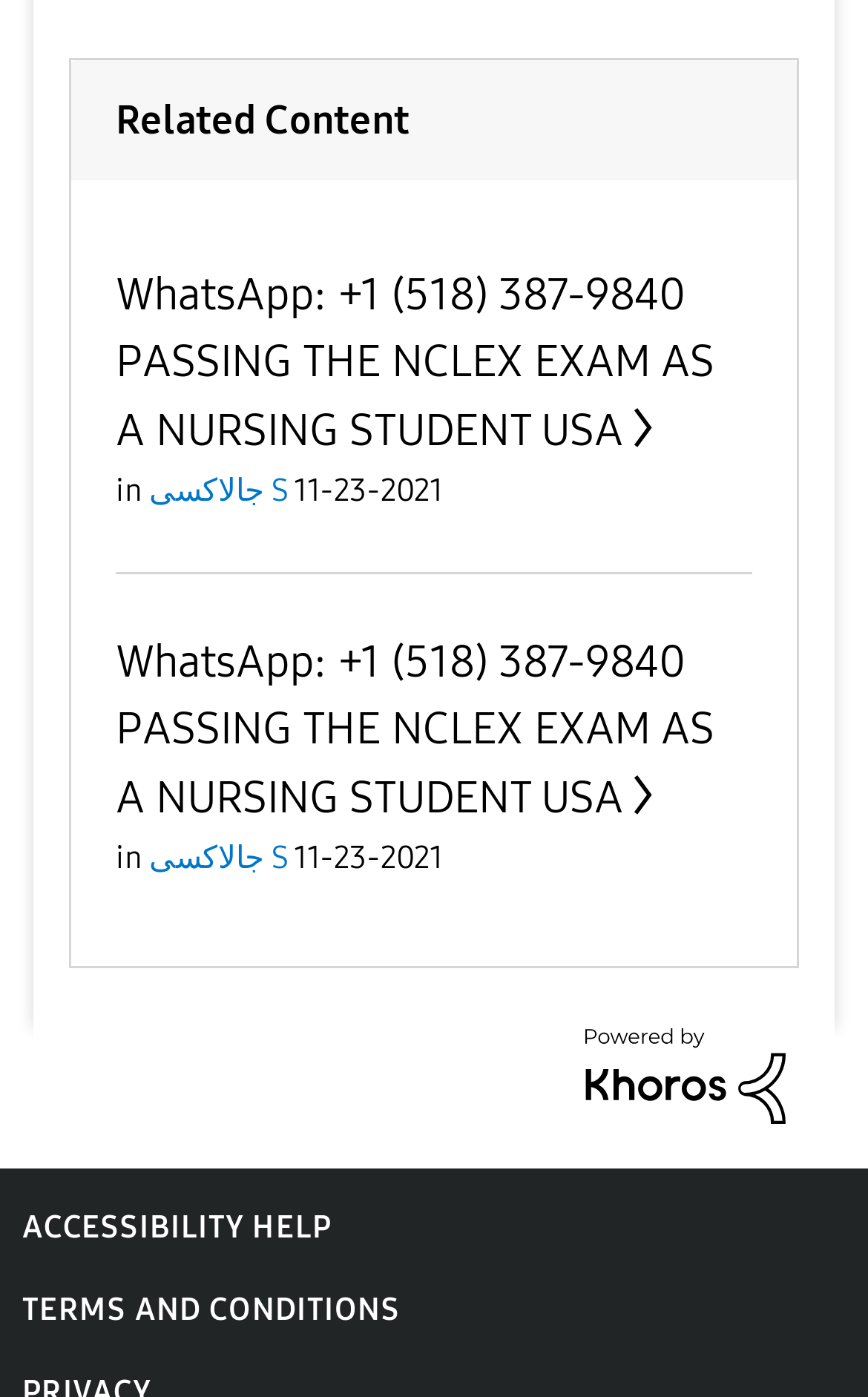Given the element description: "Terms and Conditions", predict the bounding box coordinates of this UI element. The coordinates must be four float numbers between 0 and 1, given as [left, top, right, bottom].

[0.026, 0.923, 0.462, 0.95]